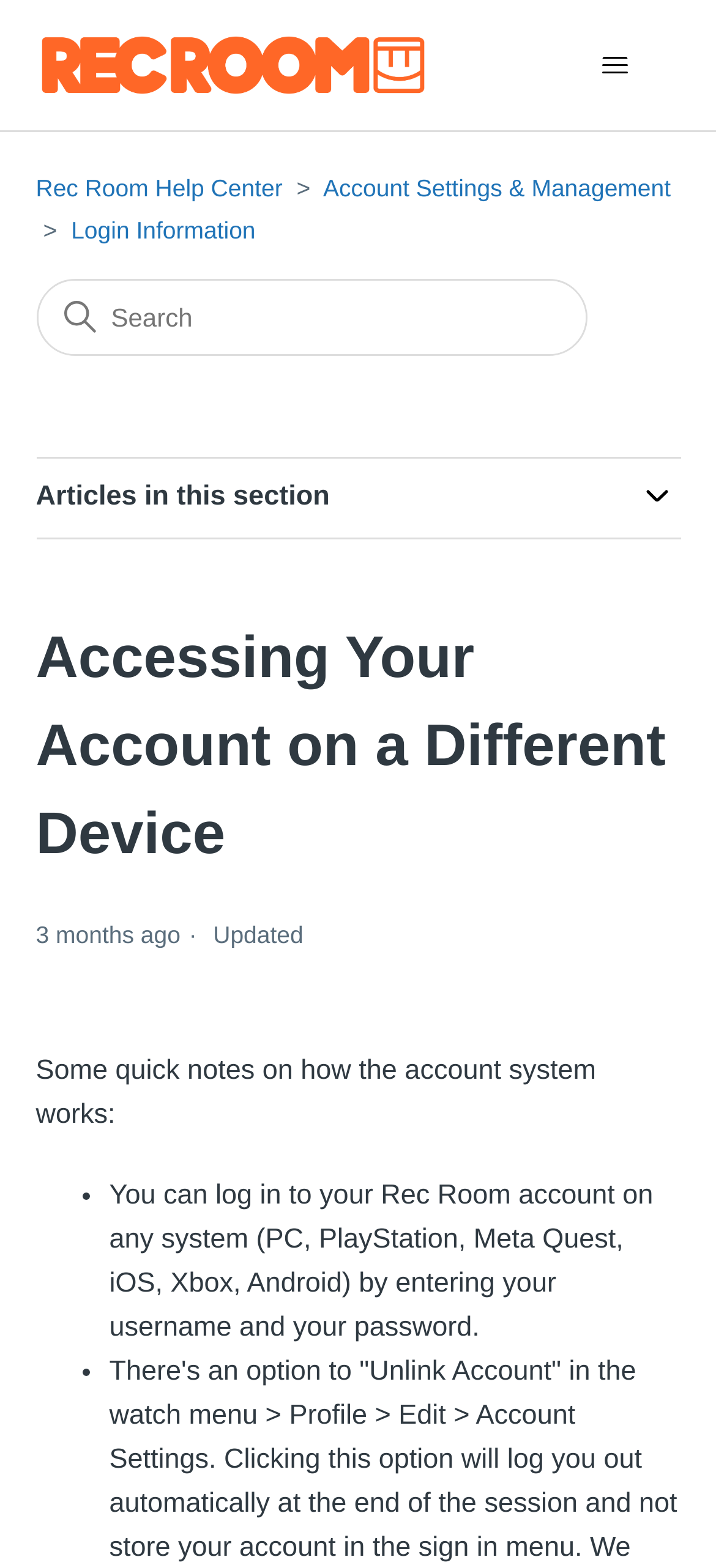Locate and generate the text content of the webpage's heading.

Accessing Your Account on a Different Device